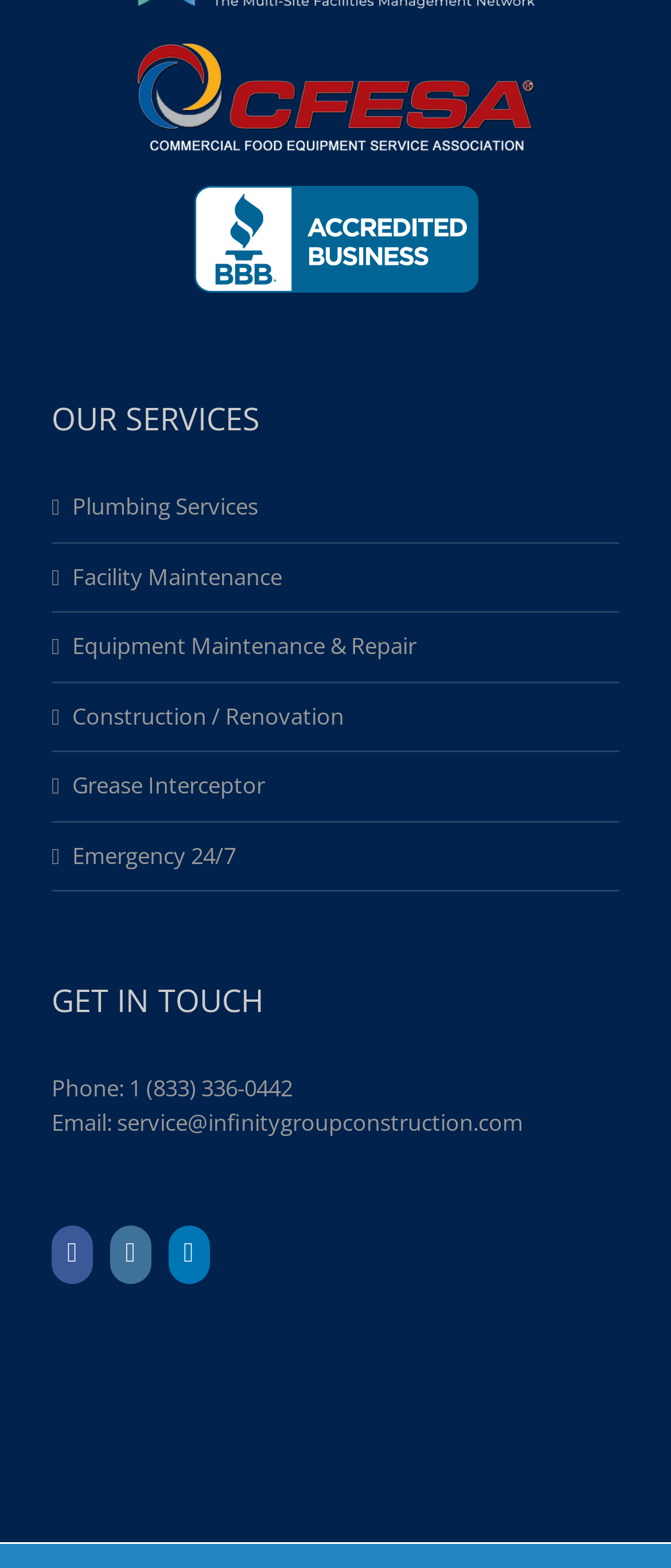Please identify the bounding box coordinates of the clickable region that I should interact with to perform the following instruction: "Explore facility maintenance". The coordinates should be expressed as four float numbers between 0 and 1, i.e., [left, top, right, bottom].

[0.108, 0.358, 0.897, 0.379]